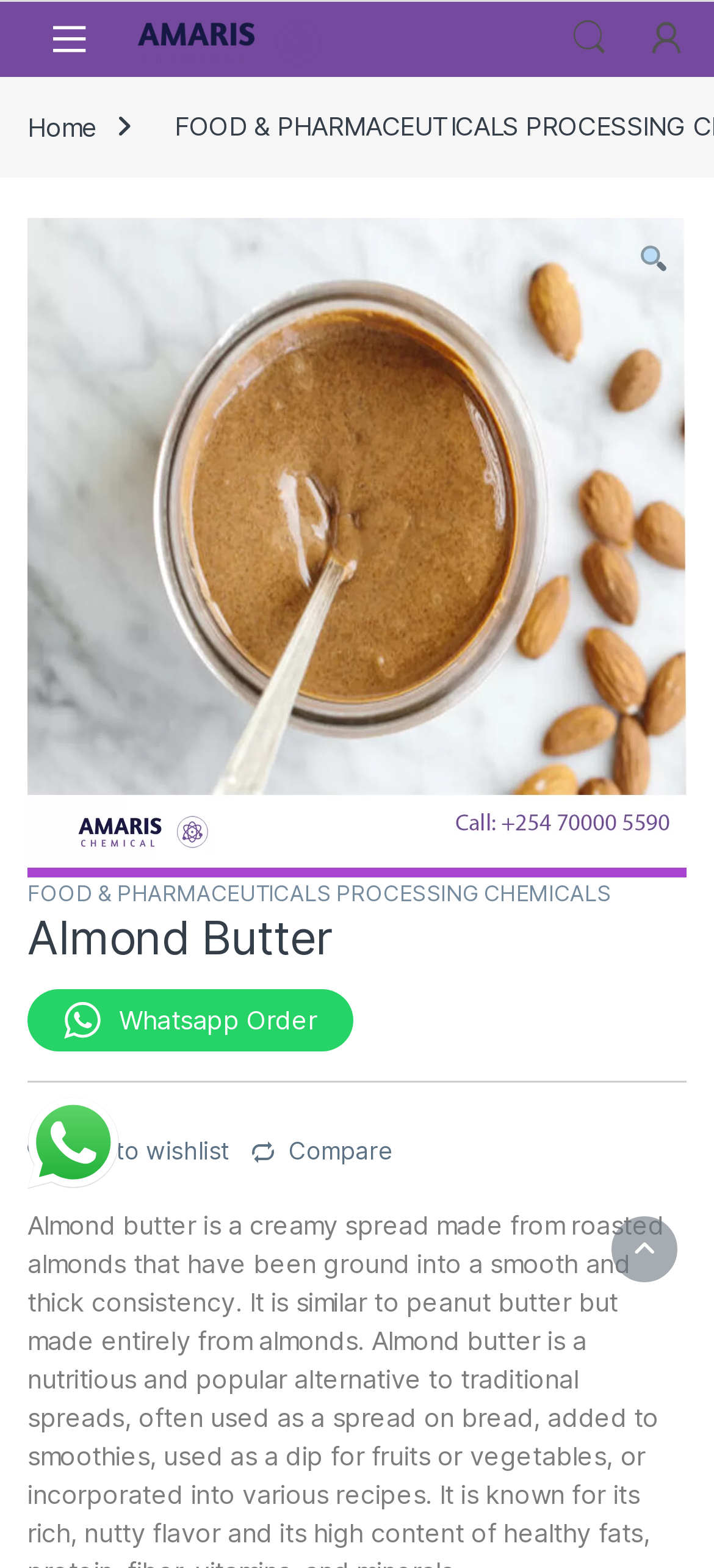Write an elaborate caption that captures the essence of the webpage.

The webpage is about Almond Butter, a creamy spread made from roasted almonds. At the top left corner, there is a button with an icon and a link to "Amaris Chemical Solutions" with an accompanying image. To the right of this, there are two more links, "m Search" and "r". 

Below this top section, there is a navigation bar labeled "Breadcrumb" that spans the entire width of the page. Within this navigation bar, there are links to "Home" on the left, a search icon on the right, and a link to "FOOD & PHARMACEUTICALS PROCESSING CHEMICALS" in the middle.

Further down, there is a heading that reads "Almond Butter". Below this heading, there is a section with a static text "Whatsapp Order" accompanied by an image, and a separator line that spans the width of the page. 

Underneath the separator line, there are two links, "Add to wishlist" and "Compare", positioned side by side. At the very bottom of the page, there is a link to "Scroll to Top" on the right side. On the left side, there is a generic element labeled "Whatsapp Order" with an accompanying image.